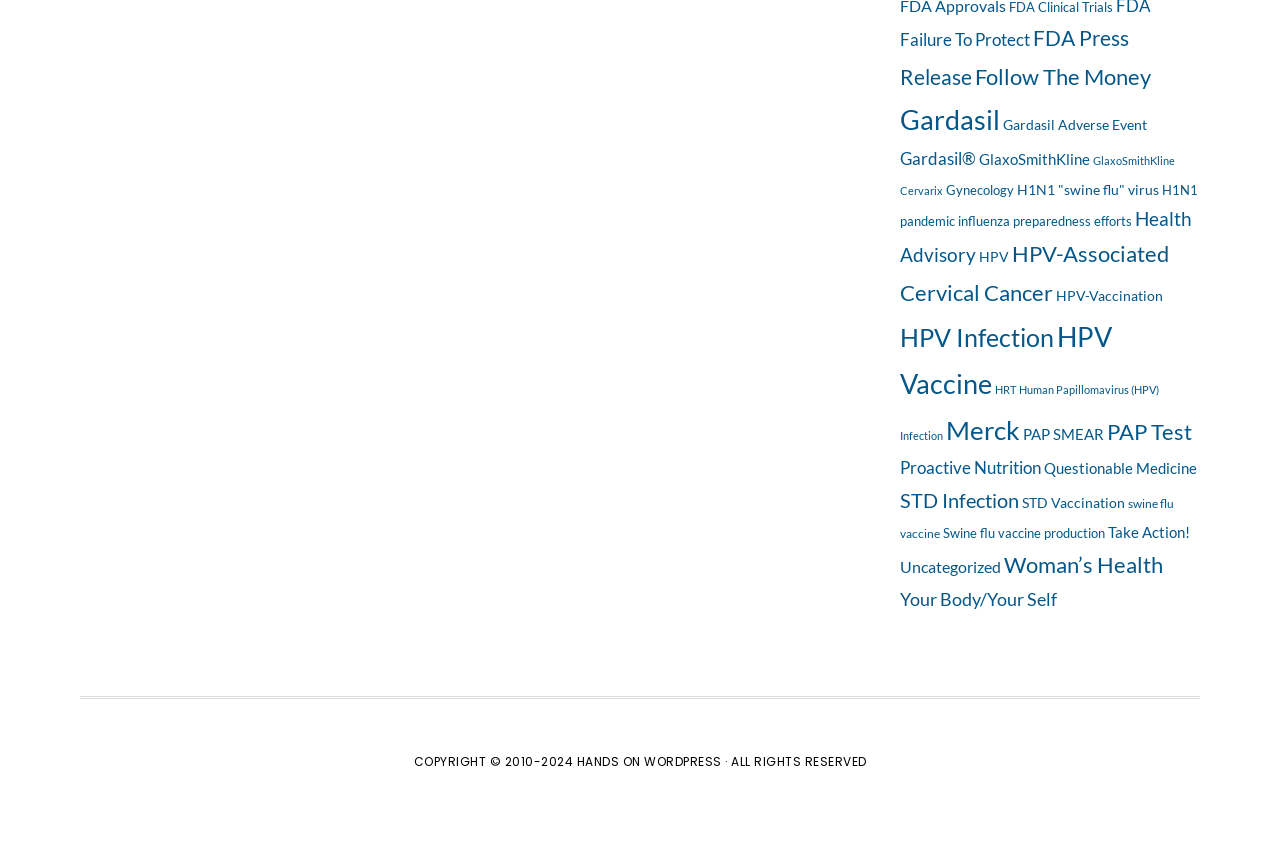Respond with a single word or phrase:
What is the main topic of this webpage?

Health